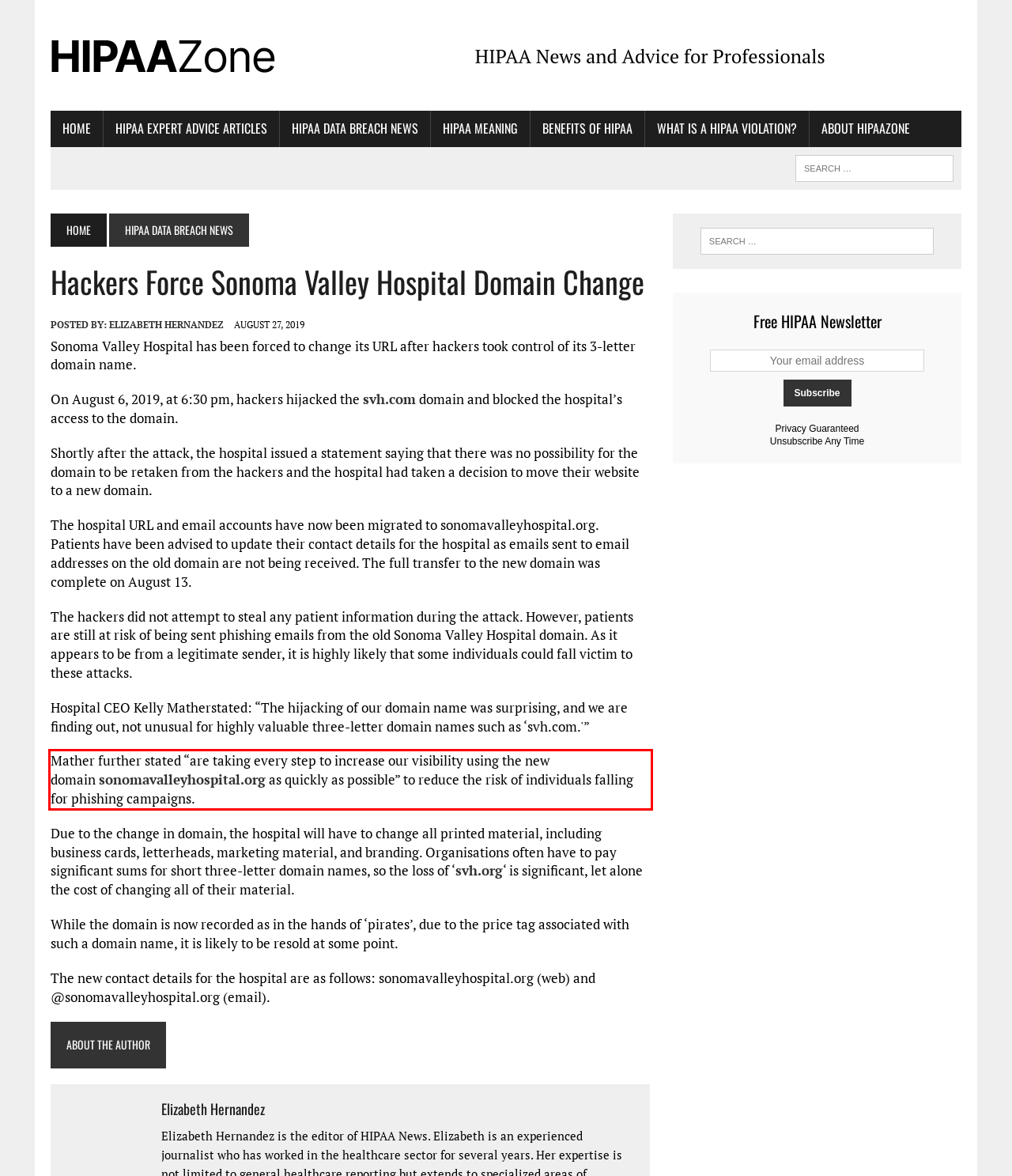With the provided screenshot of a webpage, locate the red bounding box and perform OCR to extract the text content inside it.

Mather further stated “are taking every step to increase our visibility using the new domain sonomavalleyhospital.org as quickly as possible” to reduce the risk of individuals falling for phishing campaigns.